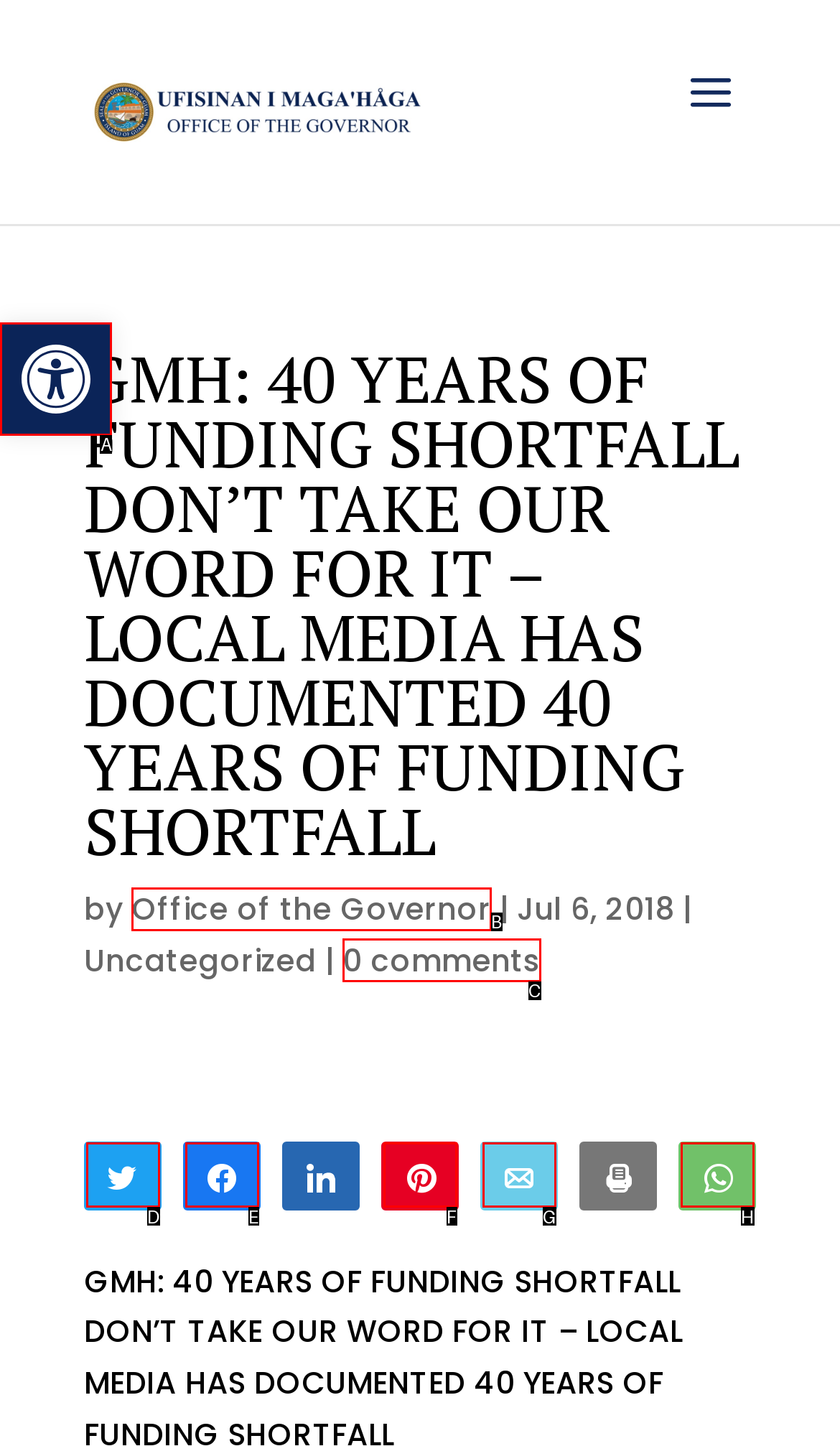Identify the correct choice to execute this task: Open toolbar
Respond with the letter corresponding to the right option from the available choices.

A